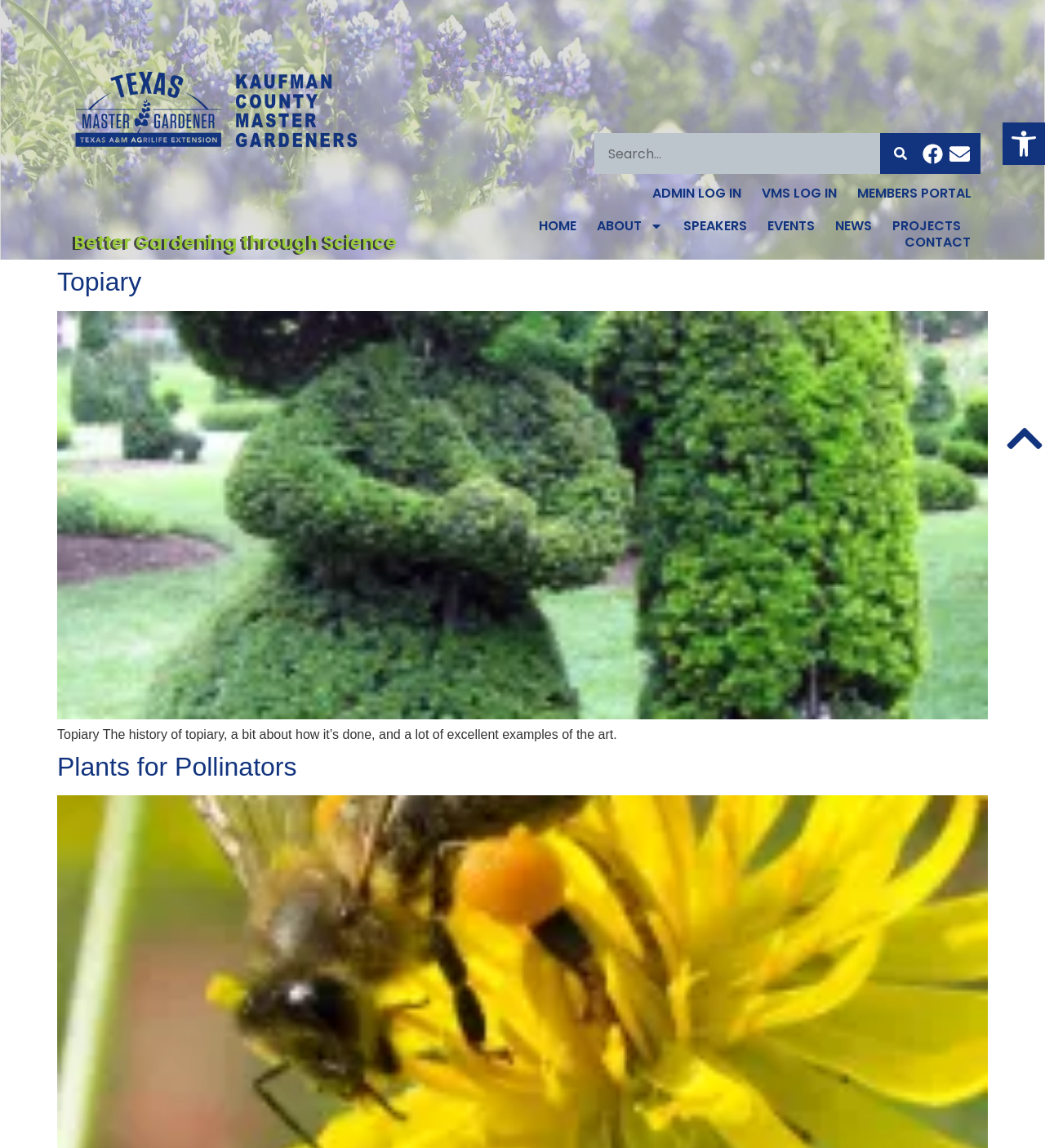Can you find the bounding box coordinates of the area I should click to execute the following instruction: "Search for something"?

[0.569, 0.116, 0.881, 0.152]